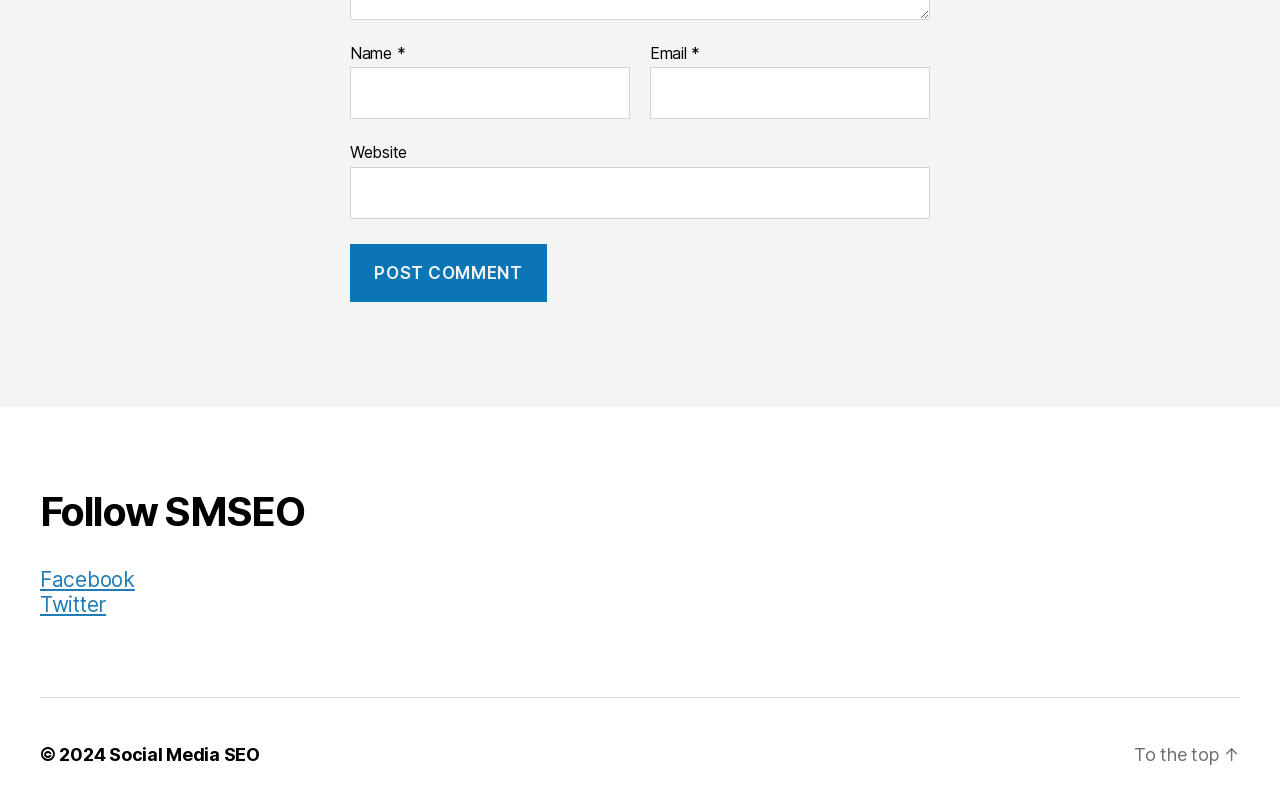Give a one-word or short-phrase answer to the following question: 
What is the copyright year?

2024